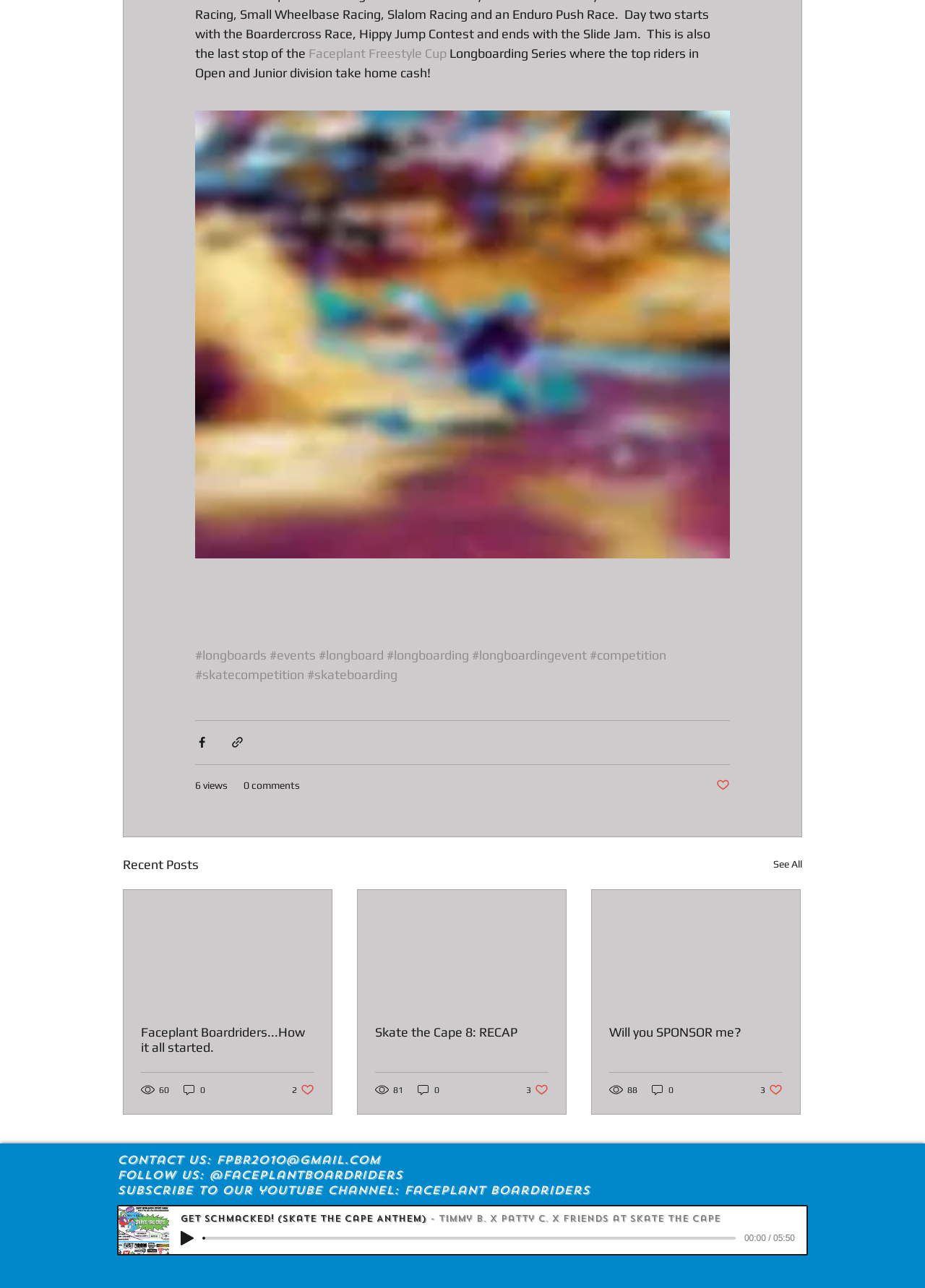Find the bounding box coordinates of the element's region that should be clicked in order to follow the given instruction: "Click the 'Faceplant Freestyle Cup' link". The coordinates should consist of four float numbers between 0 and 1, i.e., [left, top, right, bottom].

[0.334, 0.035, 0.483, 0.047]